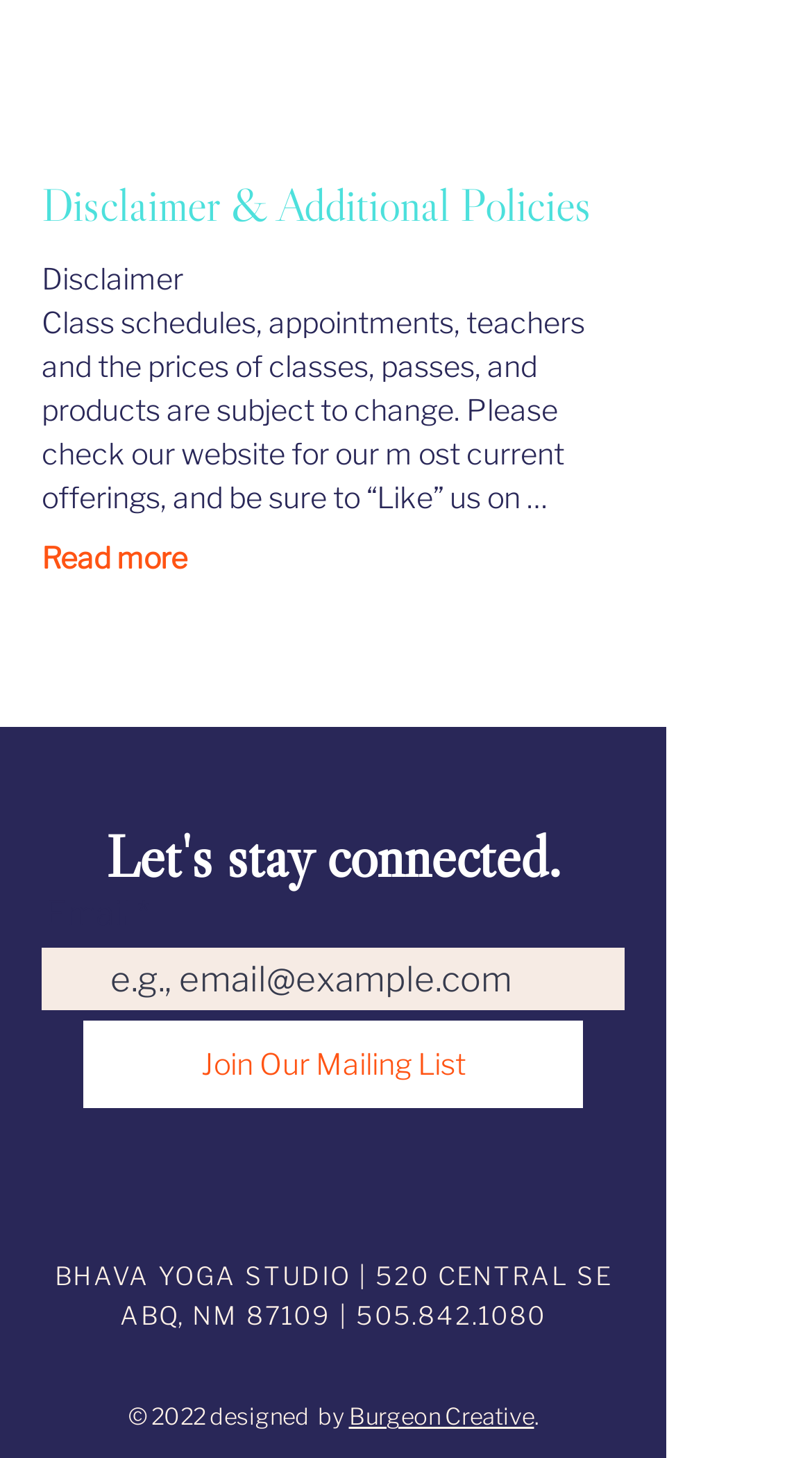What is the name of the company that designed the website?
Please ensure your answer to the question is detailed and covers all necessary aspects.

I found the name of the company that designed the website by looking at the link element that contains the company name, which is 'Burgeon Creative'.